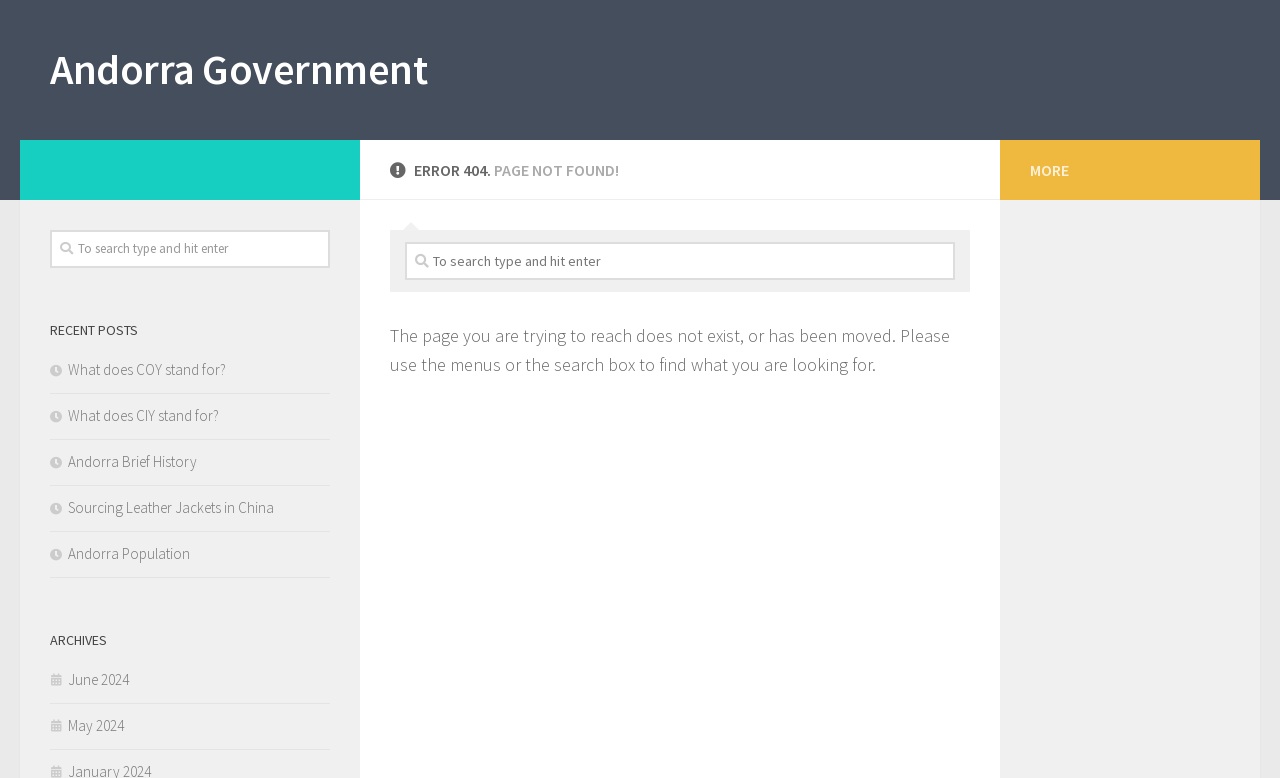Please provide a one-word or phrase answer to the question: 
What is the error code displayed on the page?

404